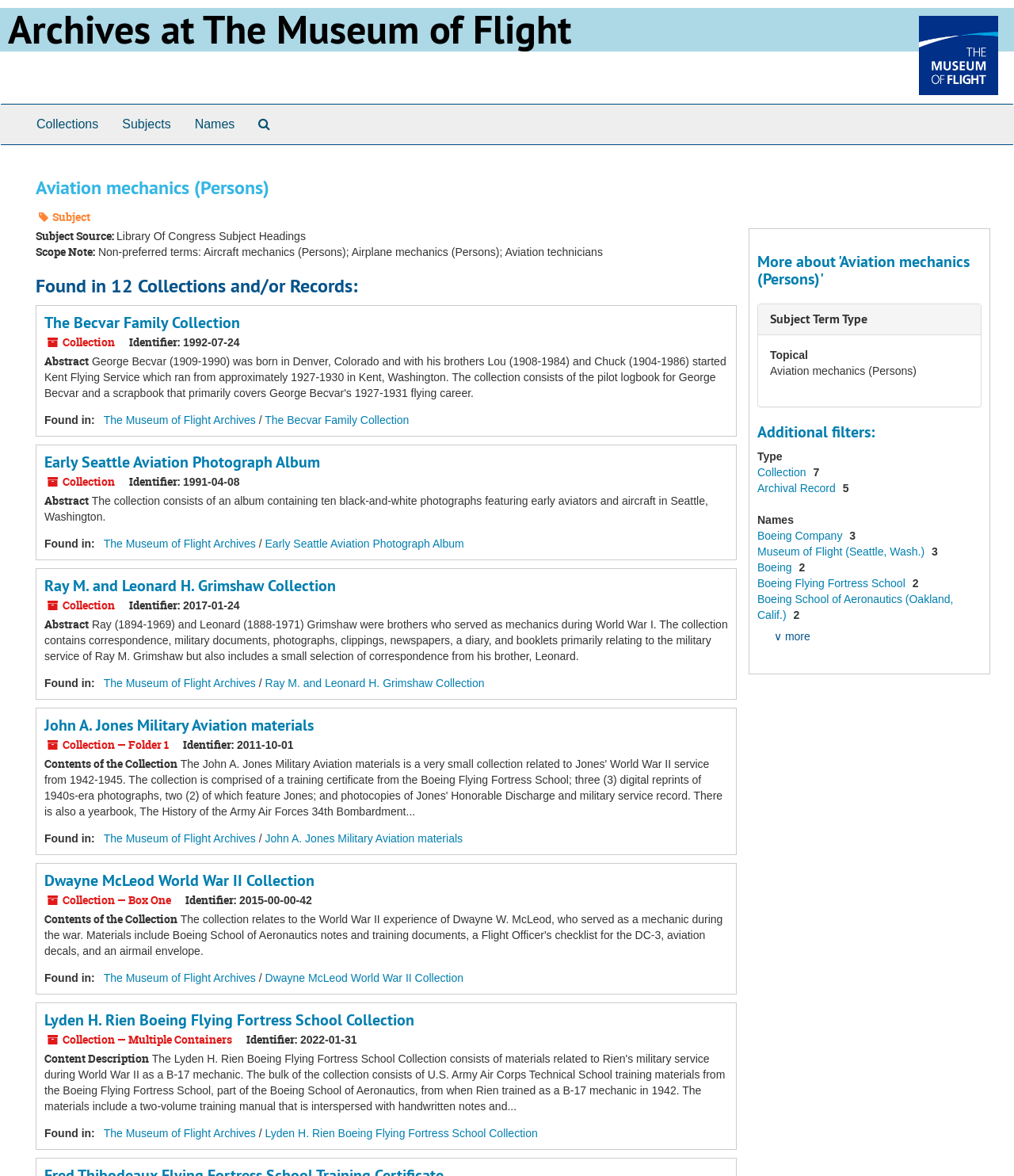Locate the bounding box coordinates of the clickable element to fulfill the following instruction: "Learn more about the 'Lyden H. Rien Boeing Flying Fortress School Collection'". Provide the coordinates as four float numbers between 0 and 1 in the format [left, top, right, bottom].

[0.044, 0.858, 0.409, 0.876]